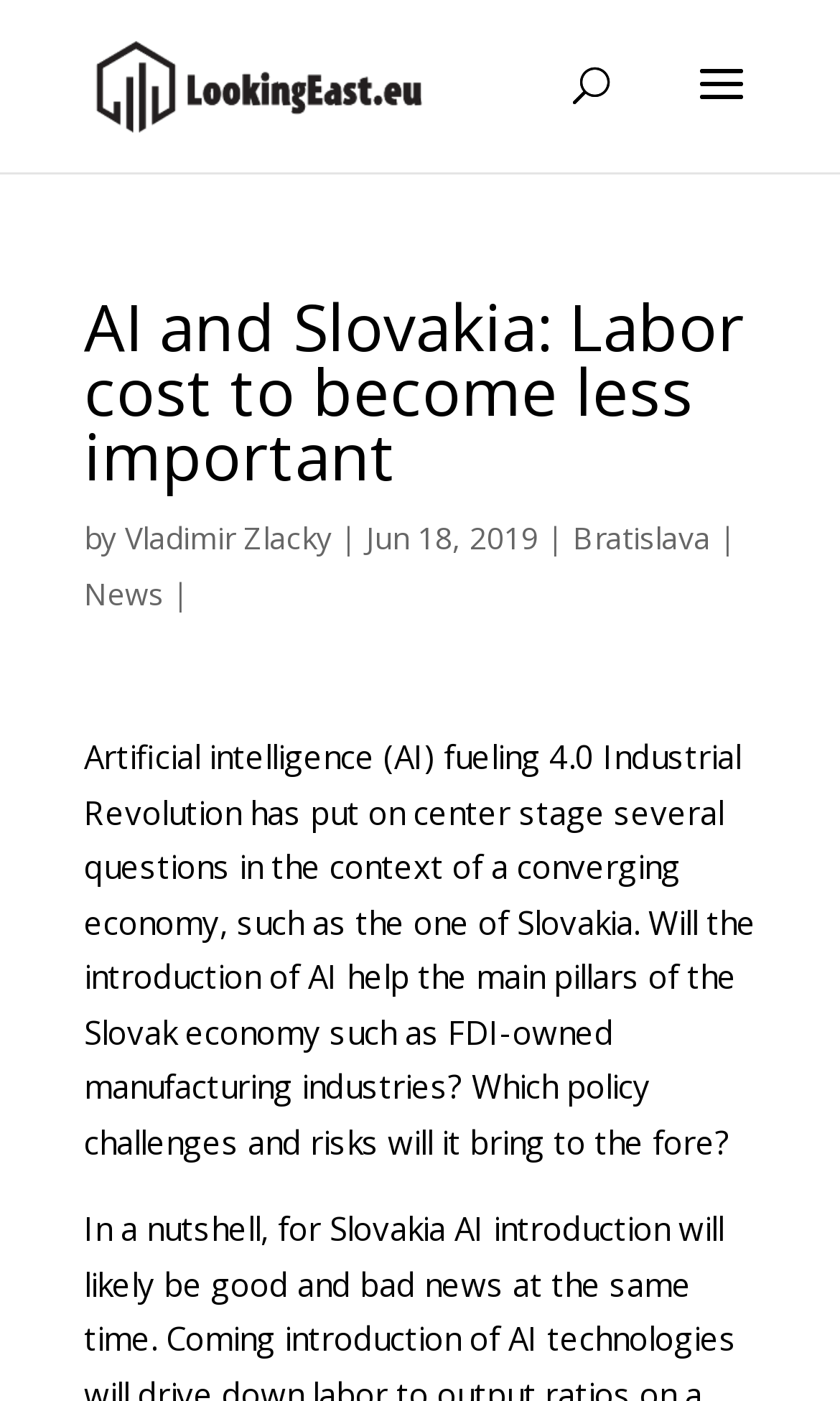What is the location mentioned in the article?
Answer the question with a single word or phrase, referring to the image.

Bratislava